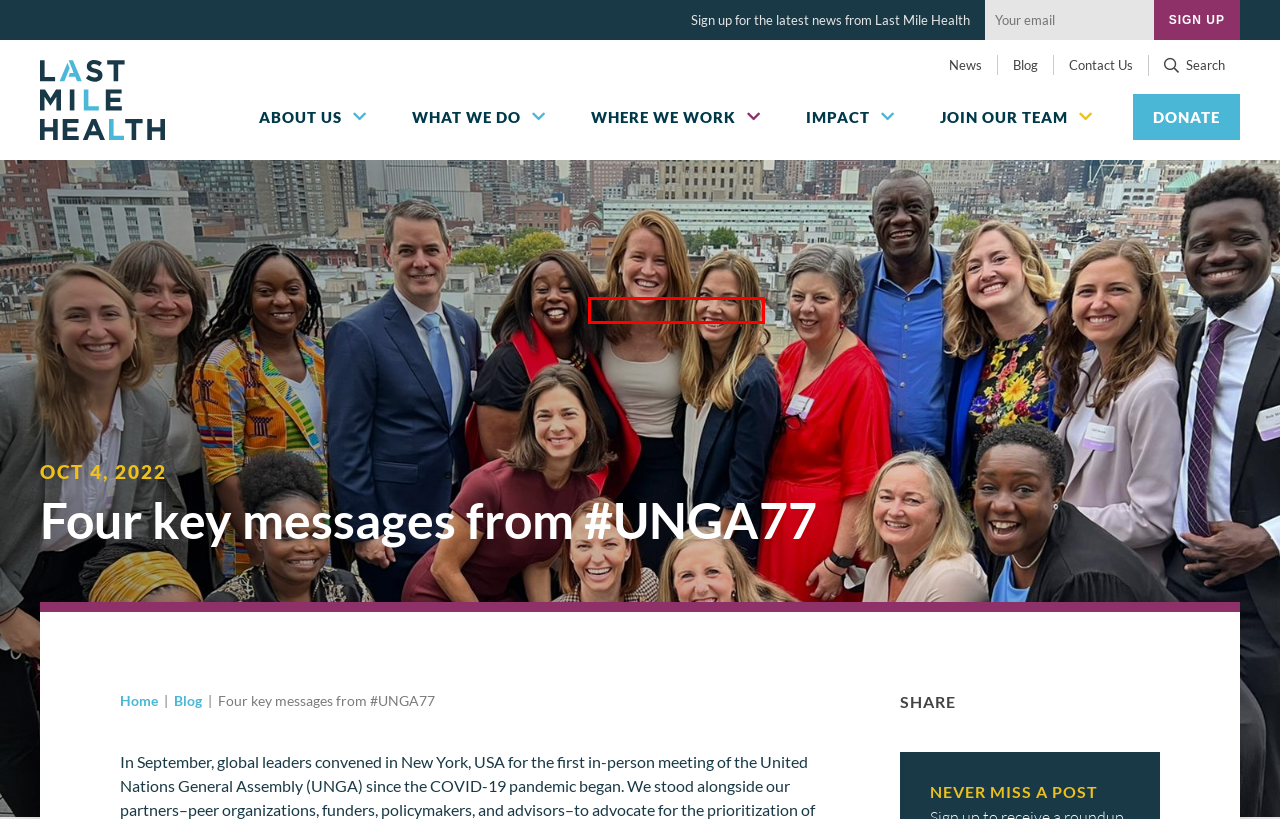You have a screenshot of a webpage with a red rectangle bounding box around an element. Identify the best matching webpage description for the new page that appears after clicking the element in the bounding box. The descriptions are:
A. Strengthen Health Systems - Last Mile Health
B. Impact - Last Mile Health
C. Sierra Leone - Last Mile Health
D. Train Health Workers - Last Mile Health
E. Home - Last Mile Health
F. Malawi - Last Mile Health
G. Global - Last Mile Health
H. Where We Work - Last Mile Health

G